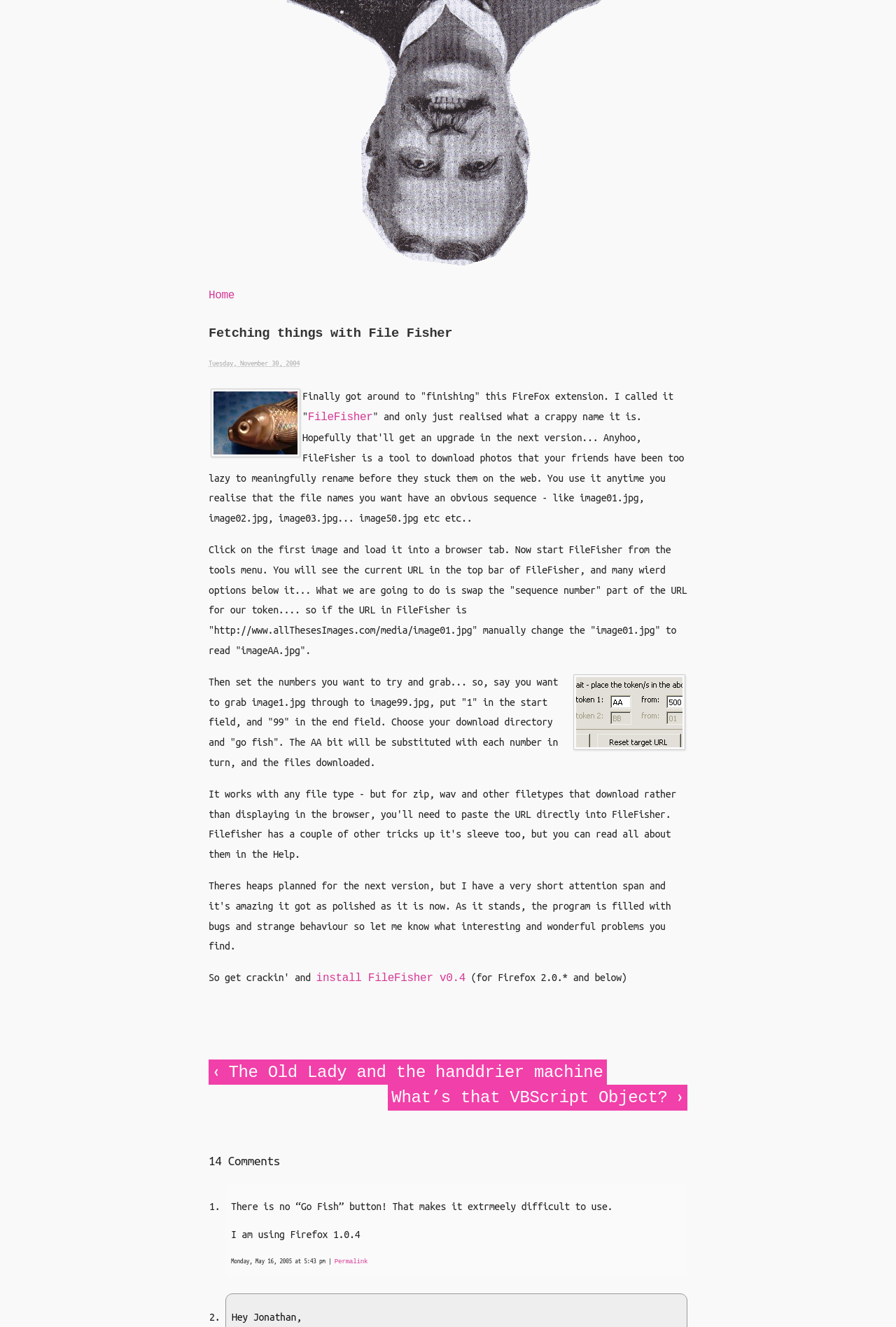What is the purpose of the 'sequence number' part of the URL?
Give a detailed explanation using the information visible in the image.

According to the instructions on the webpage, the 'sequence number' part of the URL needs to be swapped with a token, such as 'imageAA.jpg', to enable FileFisher to download a series of images with sequential file names.